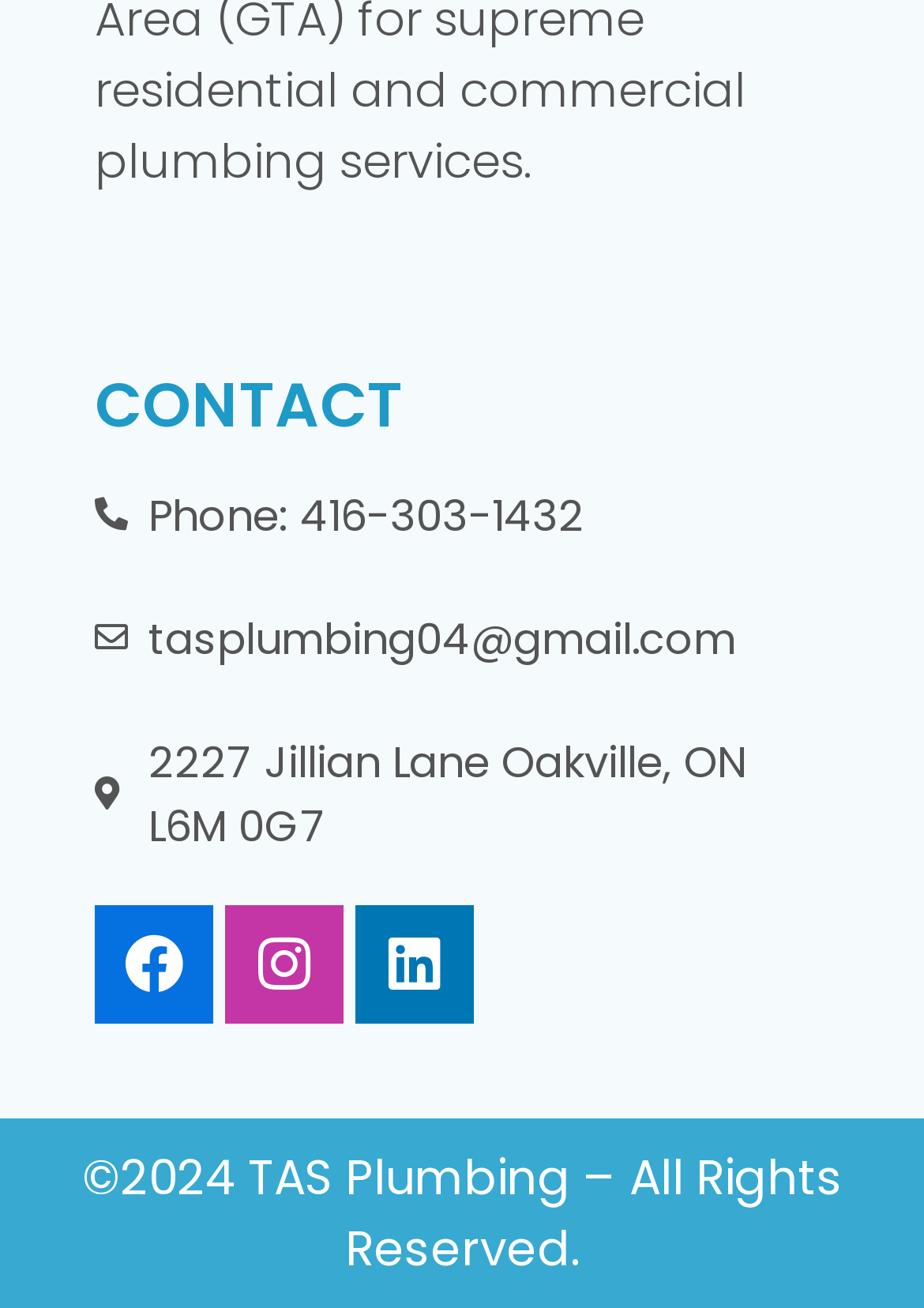Find and provide the bounding box coordinates for the UI element described here: "tasplumbing04@gmail.com". The coordinates should be given as four float numbers between 0 and 1: [left, top, right, bottom].

[0.103, 0.463, 0.897, 0.512]